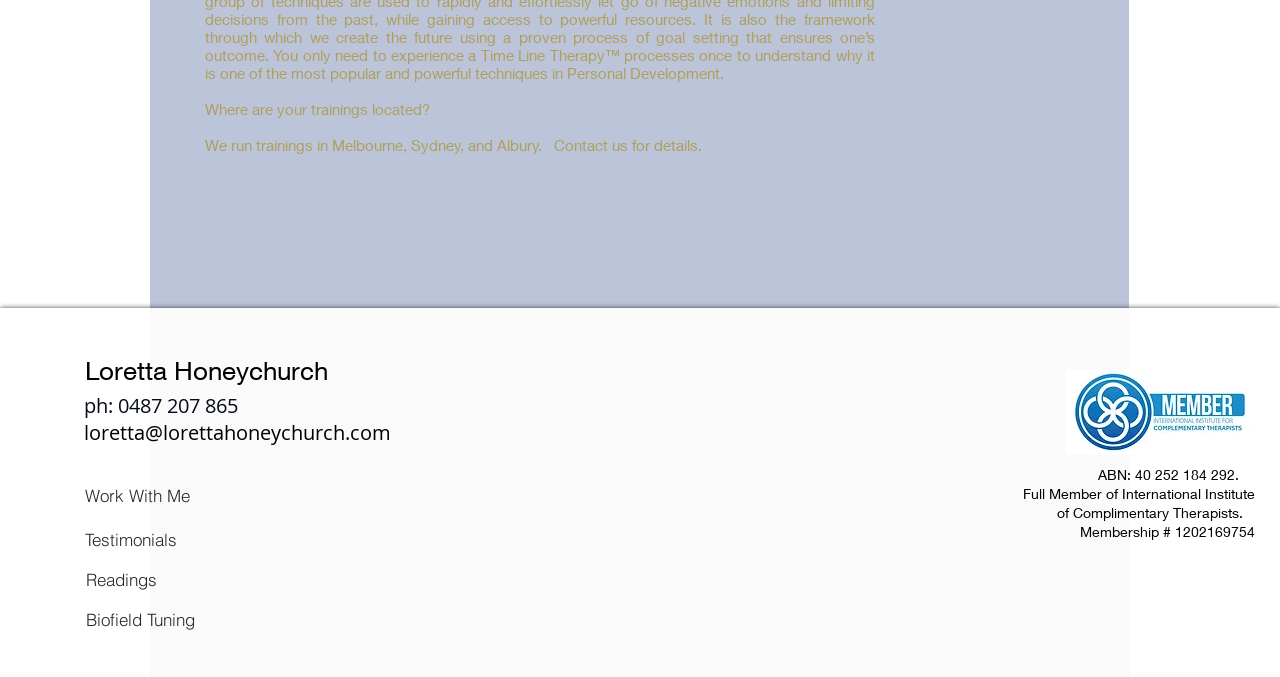What is the email address?
Based on the image, answer the question with as much detail as possible.

I found the answer by examining the link element that contains the email address 'loretta@lorettahoneychurch.com'.